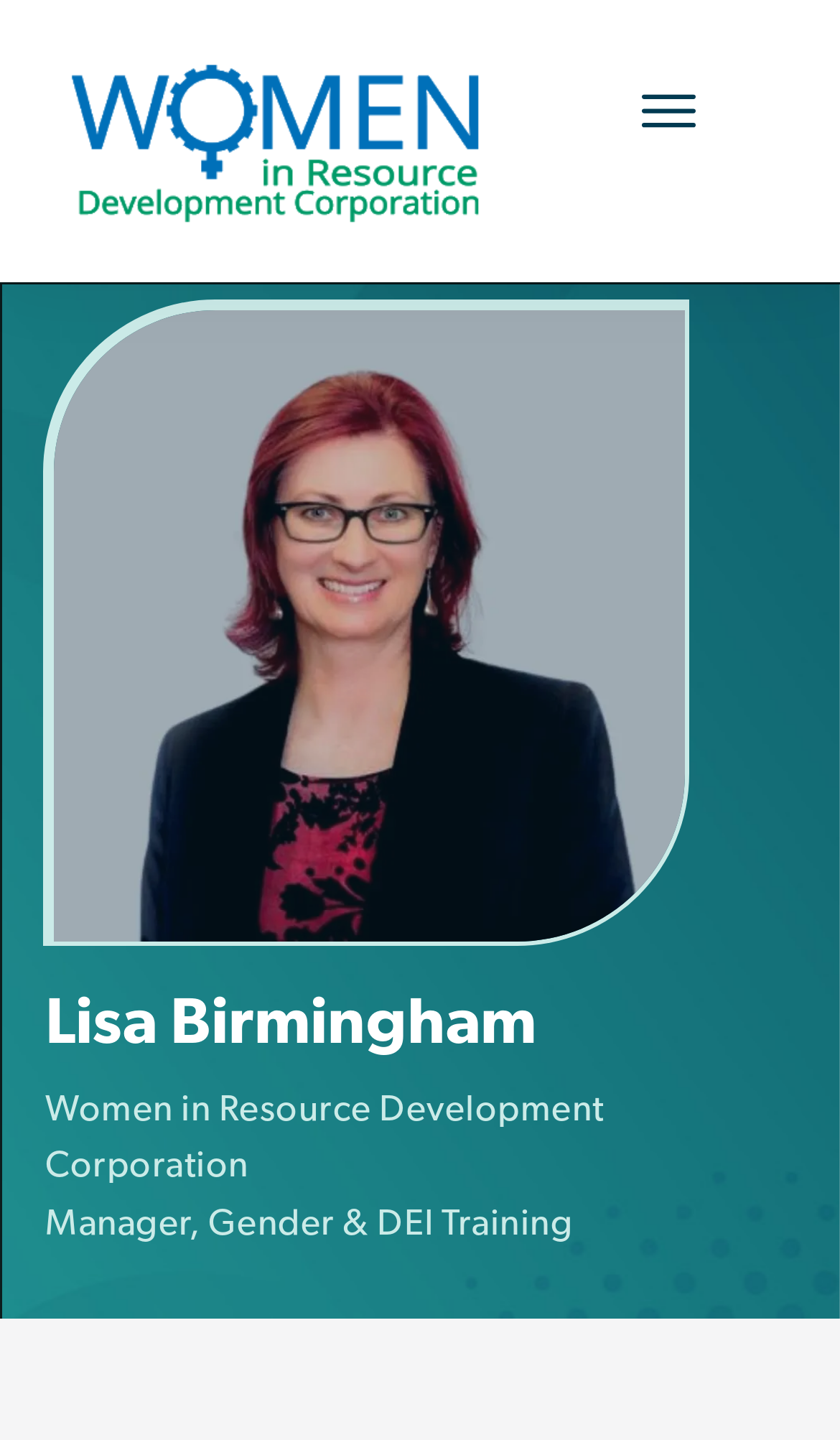Respond to the following query with just one word or a short phrase: 
What is Lisa Birmingham's job title?

Manager, Gender & DEI Training